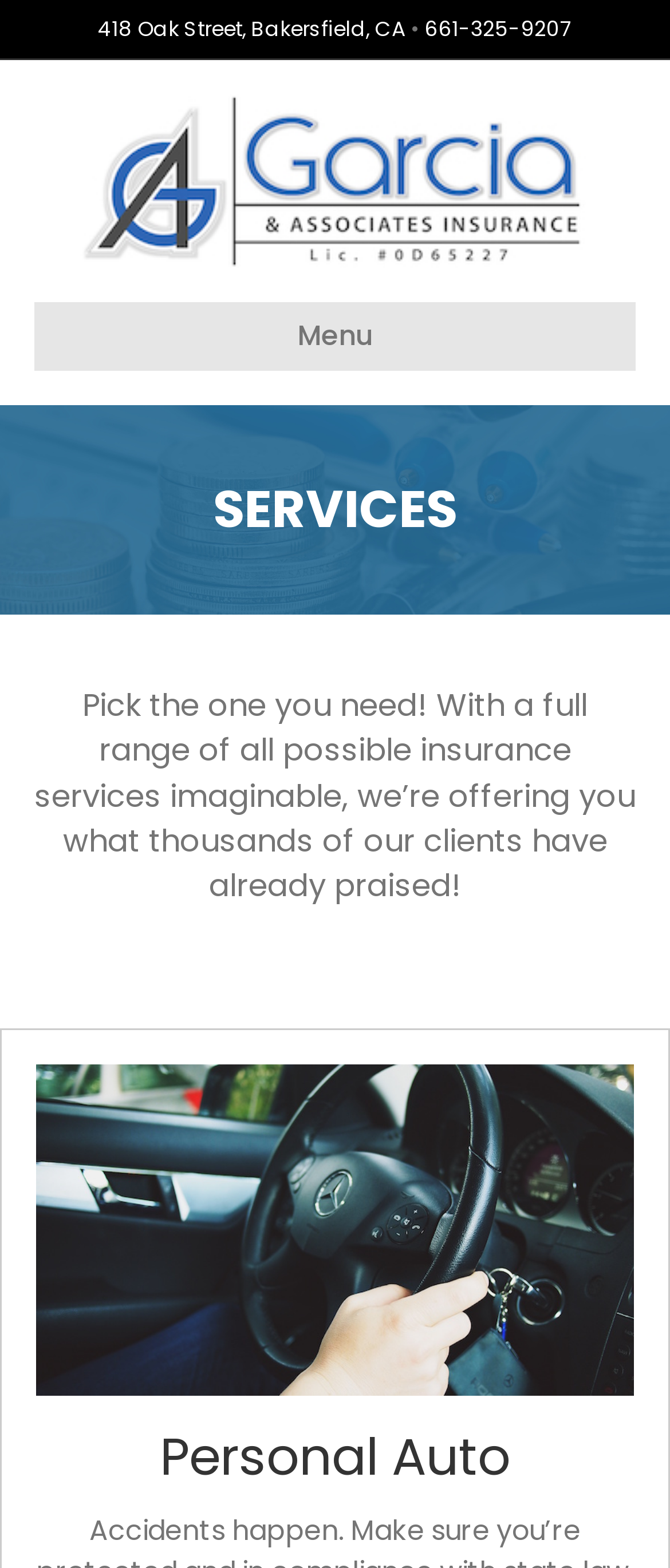By analyzing the image, answer the following question with a detailed response: What is the name of the insurance company?

I found the name of the insurance company by looking at the link element with the text 'Garcia & Associates Insurance' which is located at the top of the page, indicating it's the name of the insurance company.